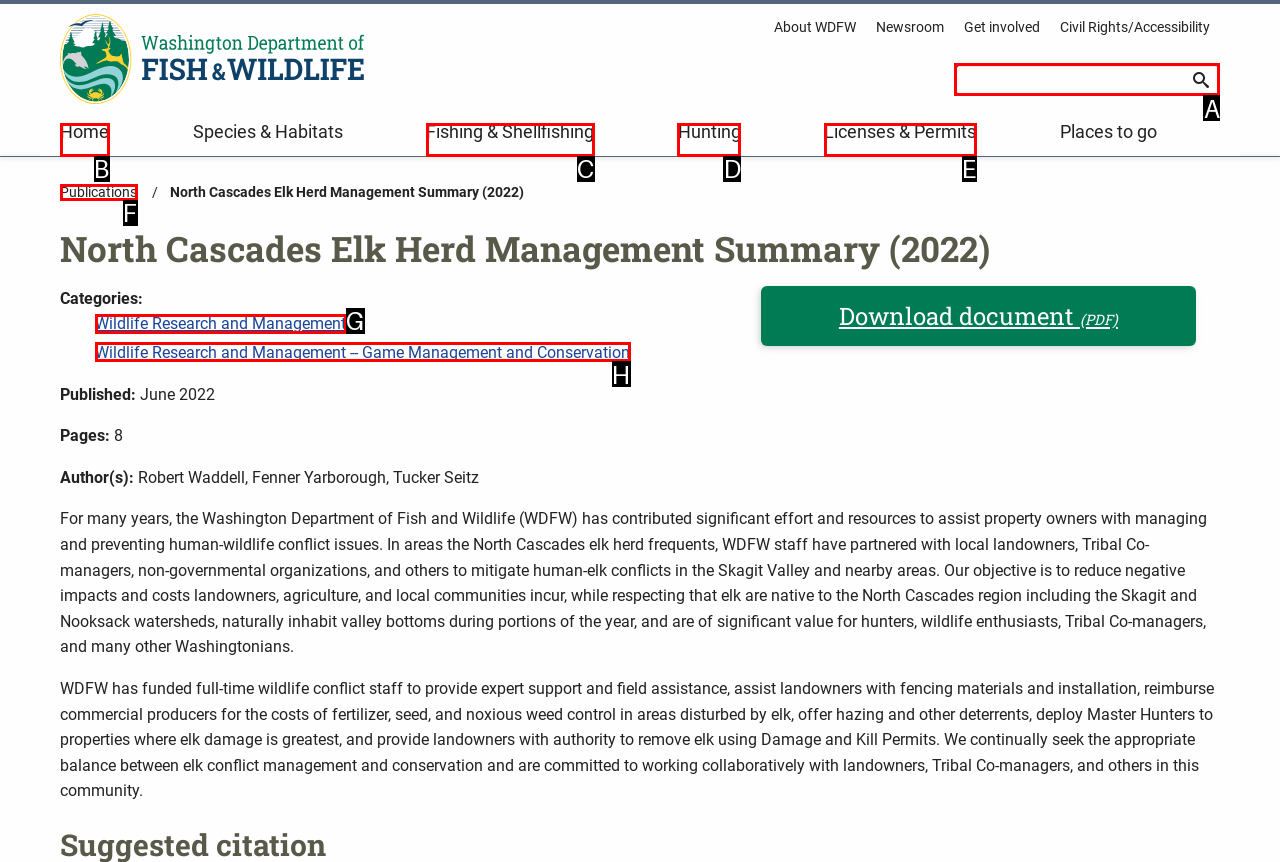Given the instruction: Search the site, which HTML element should you click on?
Answer with the letter that corresponds to the correct option from the choices available.

A